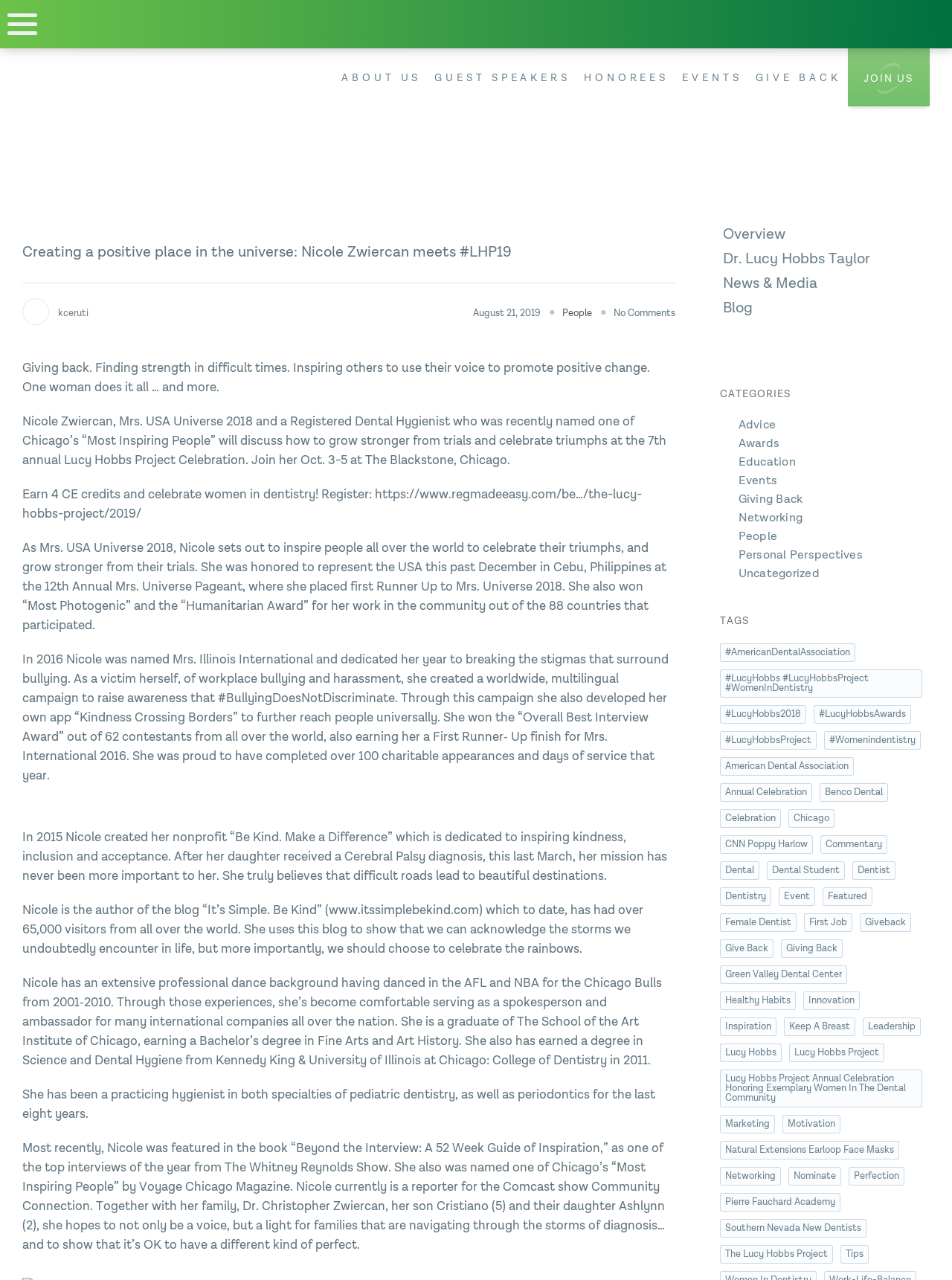Articulate a detailed summary of the webpage's content and design.

The webpage is about The Lucy Hobbs Project, which honors Lucy Hobbs through networking, innovation, and giving back. At the top, there is a menu link and a Benco Dental logo with a link. Below that, there is a heading that reads "Creating a positive place in the universe: Nicole Zwiercan meets #LHP19" with a link to the article. 

To the right of the heading, there is a figure and a link to "kceruti". Below that, there is a static text "August 21, 2019" and links to "People" and "No Comments". 

The main content of the webpage is an article about Nicole Zwiercan, a Registered Dental Hygienist who was recently named one of Chicago's "Most Inspiring People". The article describes her background, achievements, and charitable work. There are several paragraphs of text, with links to external websites and a registration link for an event. 

At the bottom of the page, there are several links to categories, including "Advice", "Awards", "Education", and "Events", among others. There are also links to tags, including "#AmericanDentalAssociation", "#LucyHobbs", and "#womenindentistry", among others.